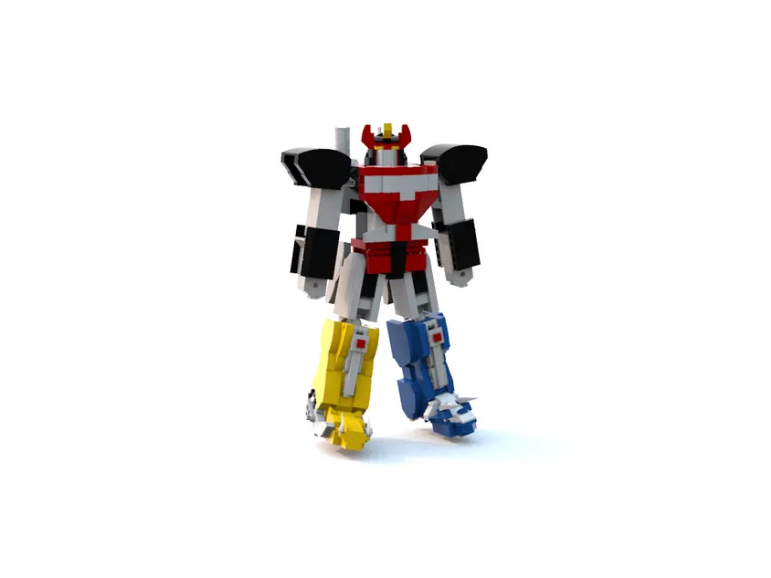What is the background color of the image?
Look at the image and answer with only one word or phrase.

White